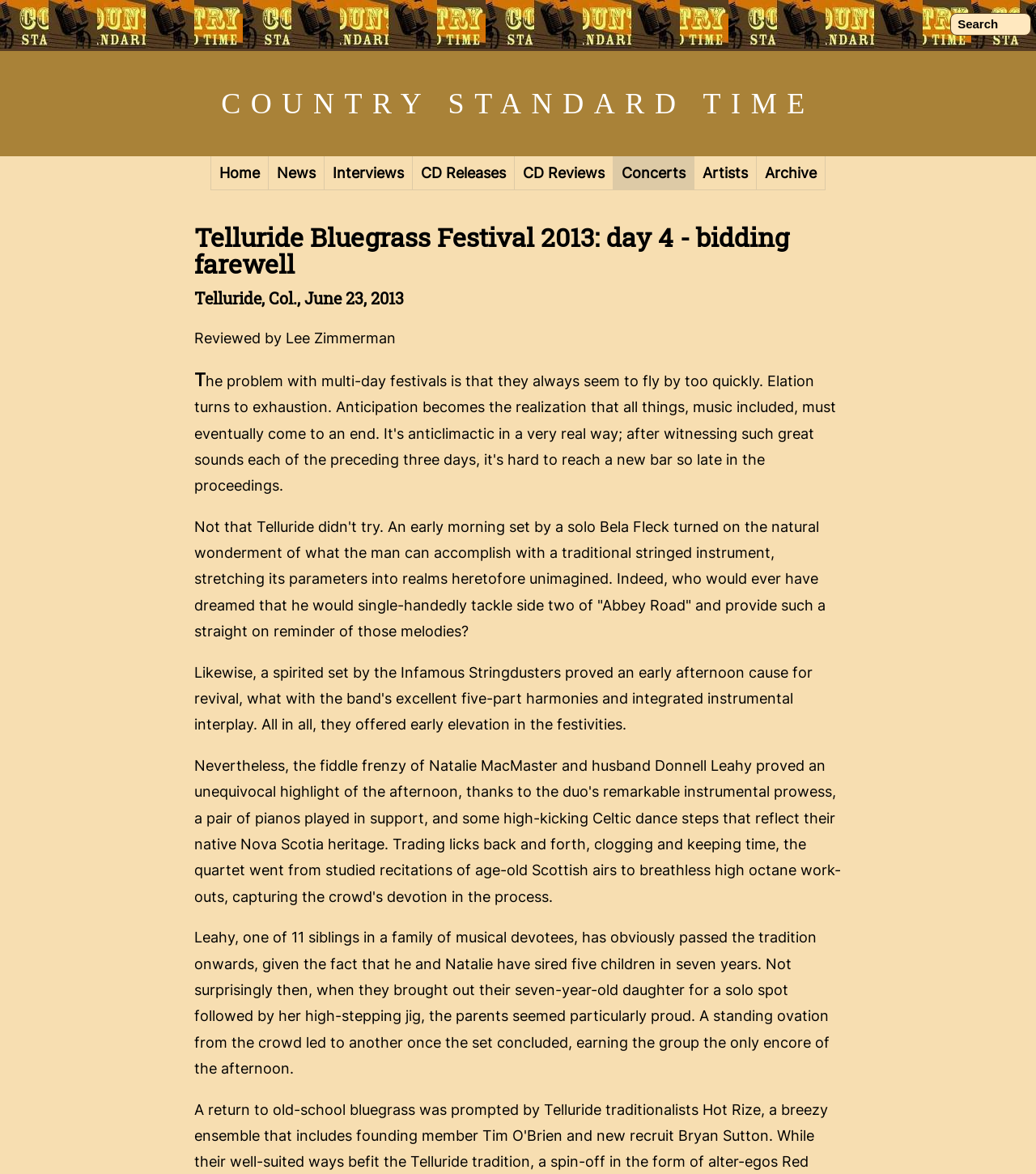Please locate the bounding box coordinates of the region I need to click to follow this instruction: "Search for something".

[0.917, 0.011, 0.995, 0.03]